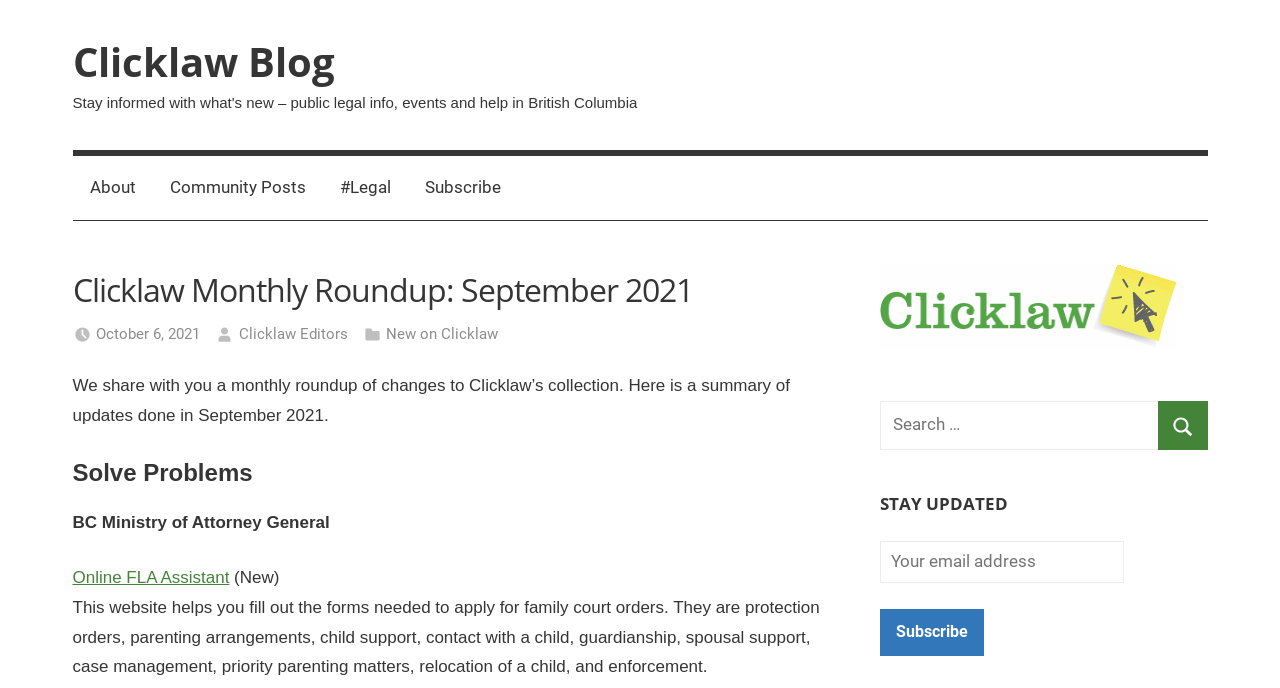Examine the image carefully and respond to the question with a detailed answer: 
What type of content is shared on the blog?

The blog shares monthly roundups of changes to Clicklaw's collection, as stated in the introductory paragraph. This suggests that the blog is focused on providing updates and summaries of changes to Clicklaw's resources.